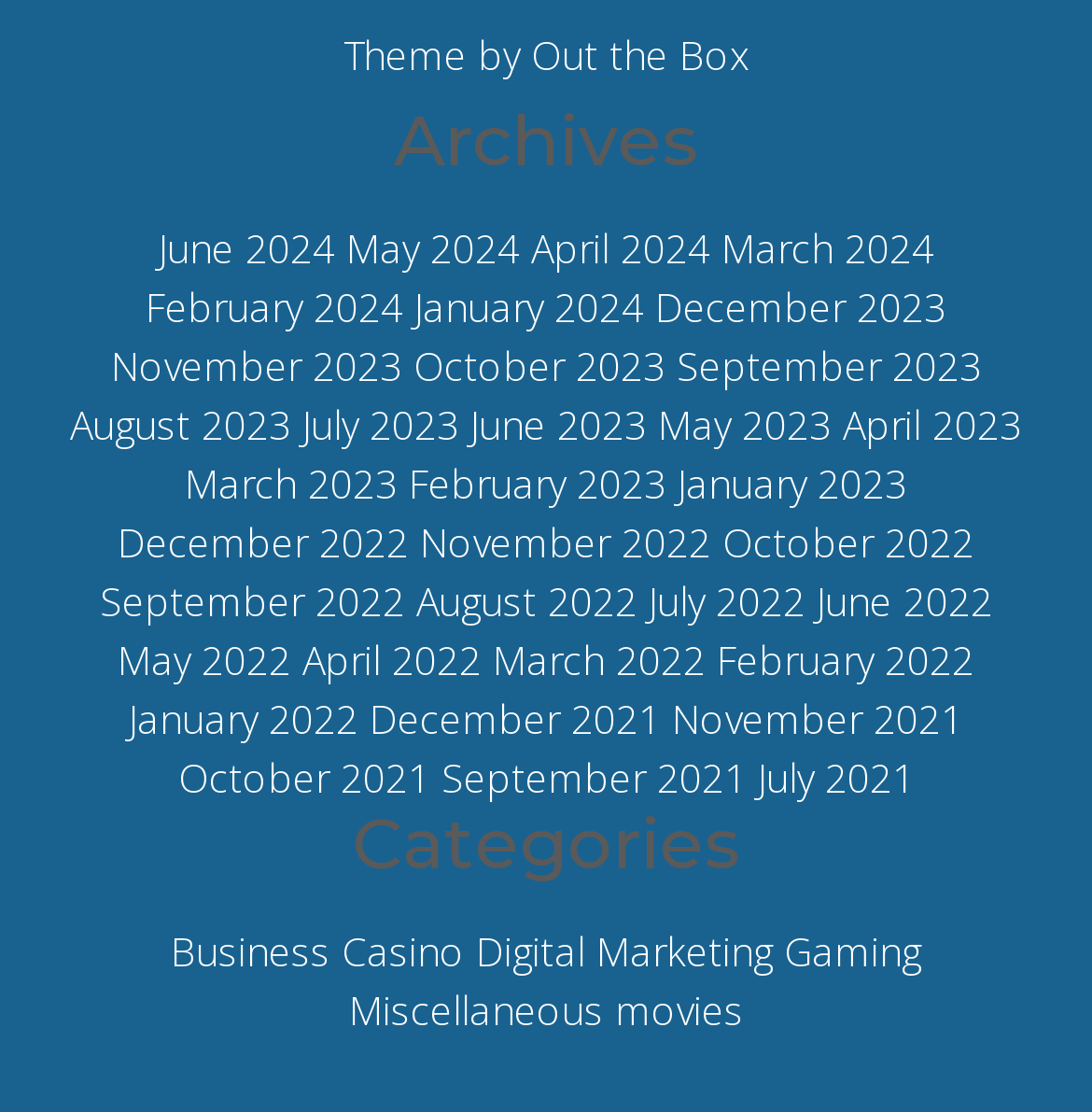Show the bounding box coordinates of the element that should be clicked to complete the task: "View archives for June 2024".

[0.145, 0.196, 0.306, 0.249]